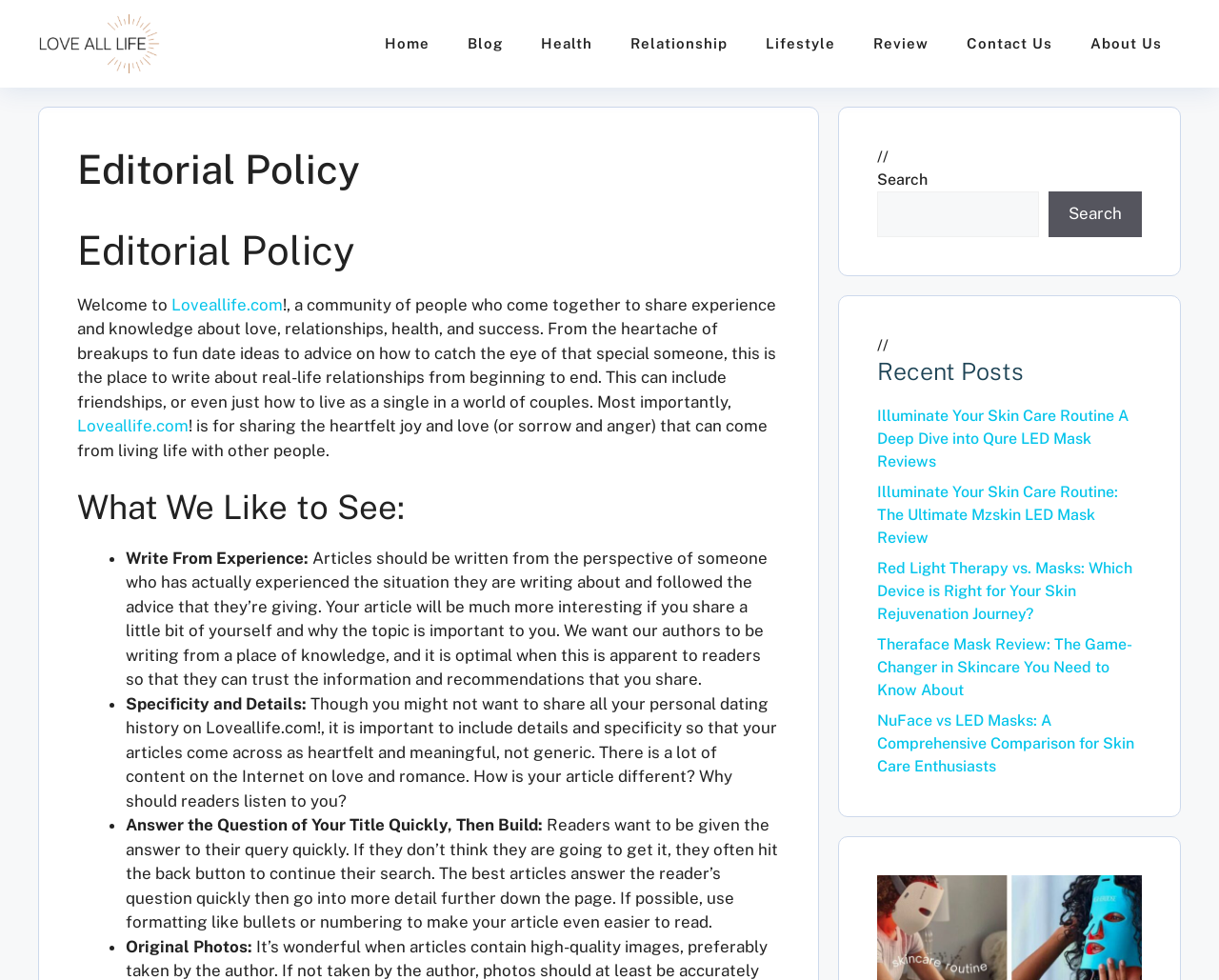Locate the bounding box coordinates of the area to click to fulfill this instruction: "Check the Email address". The bounding box should be presented as four float numbers between 0 and 1, in the order [left, top, right, bottom].

None